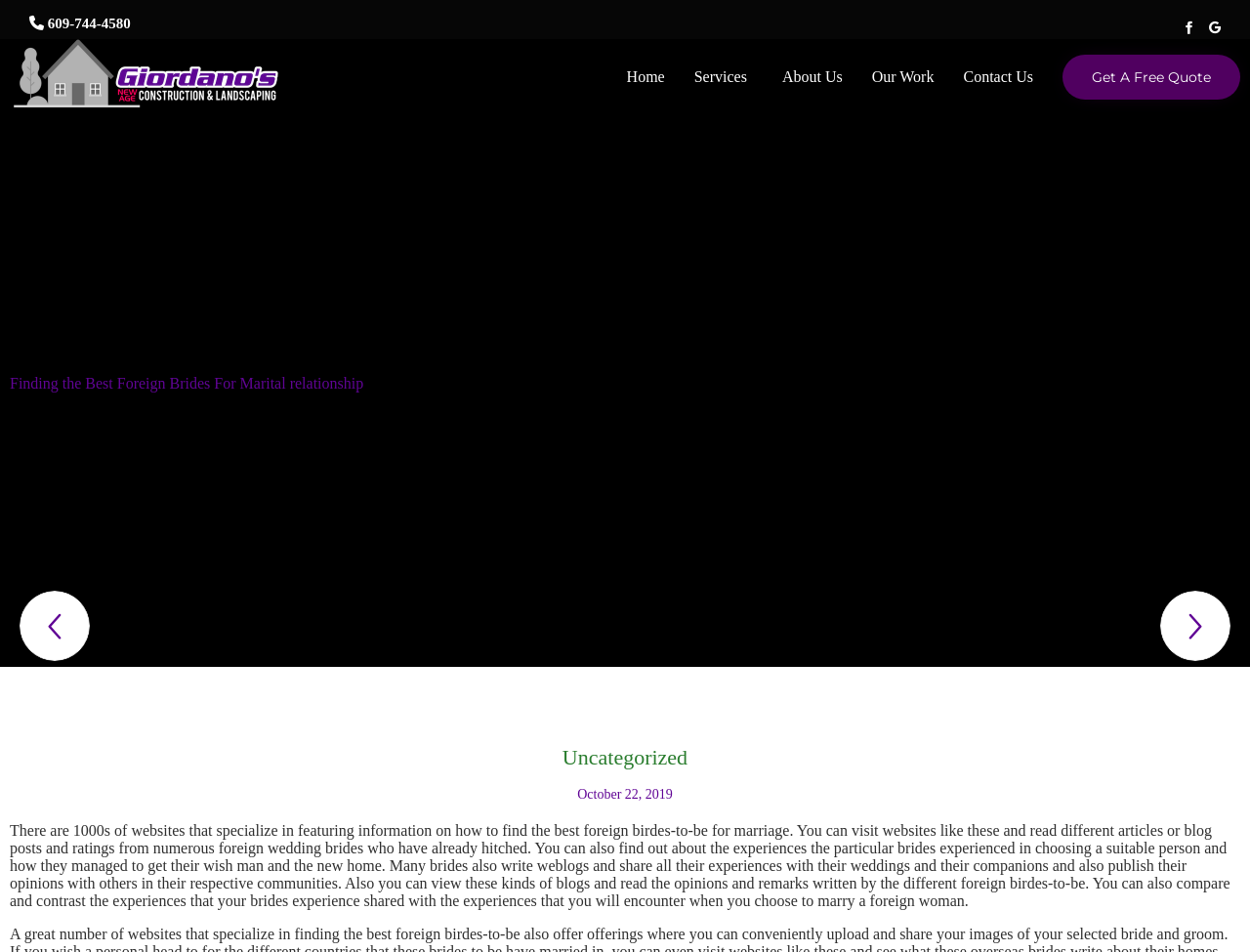Please identify the bounding box coordinates of the element that needs to be clicked to execute the following command: "Read the article about 'How to Date Russian Women Online'". Provide the bounding box using four float numbers between 0 and 1, formatted as [left, top, right, bottom].

[0.016, 0.621, 0.072, 0.694]